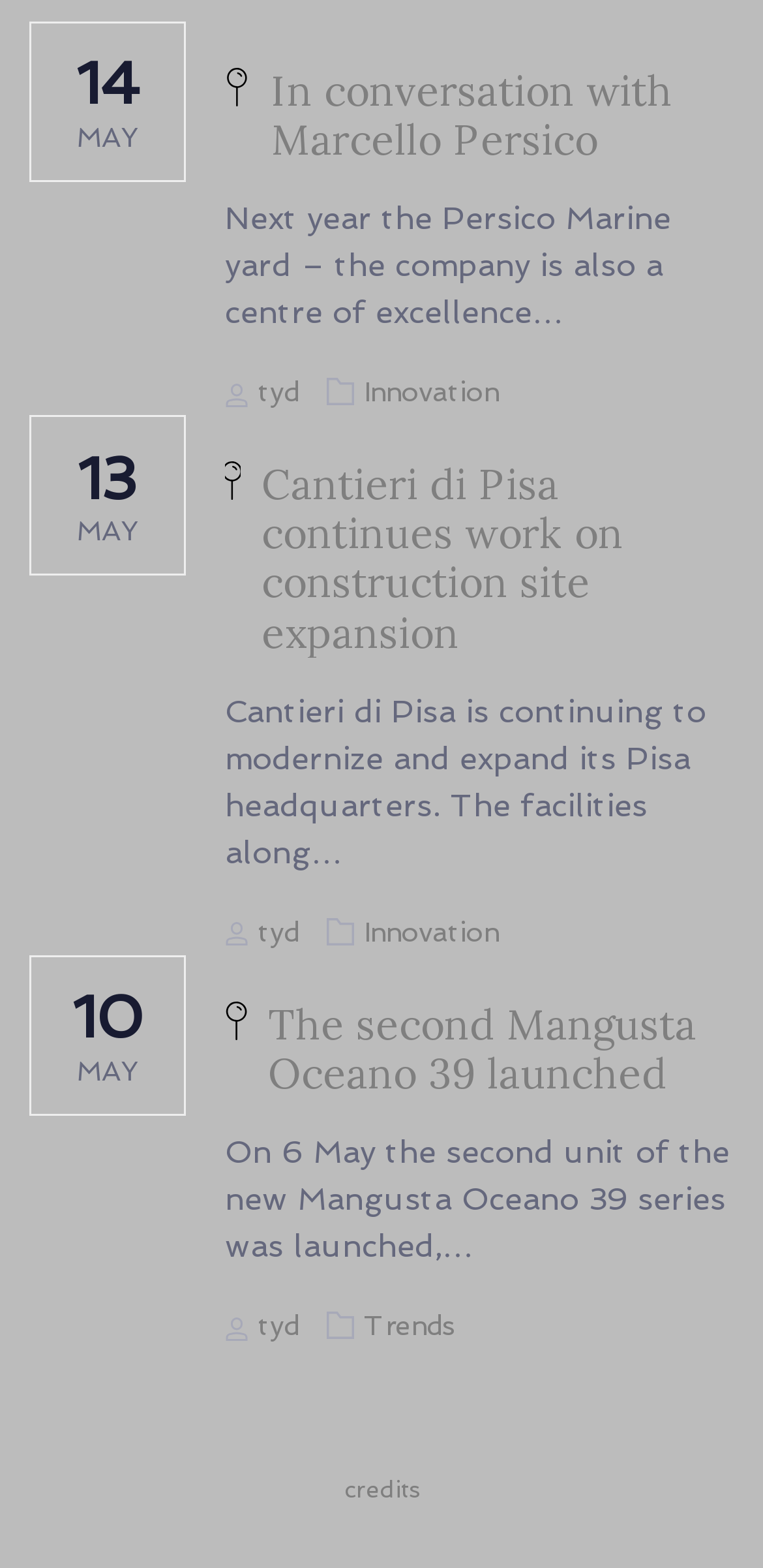Using floating point numbers between 0 and 1, provide the bounding box coordinates in the format (top-left x, top-left y, bottom-right x, bottom-right y). Locate the UI element described here: In conversation with Marcello Persico

[0.295, 0.042, 0.962, 0.105]